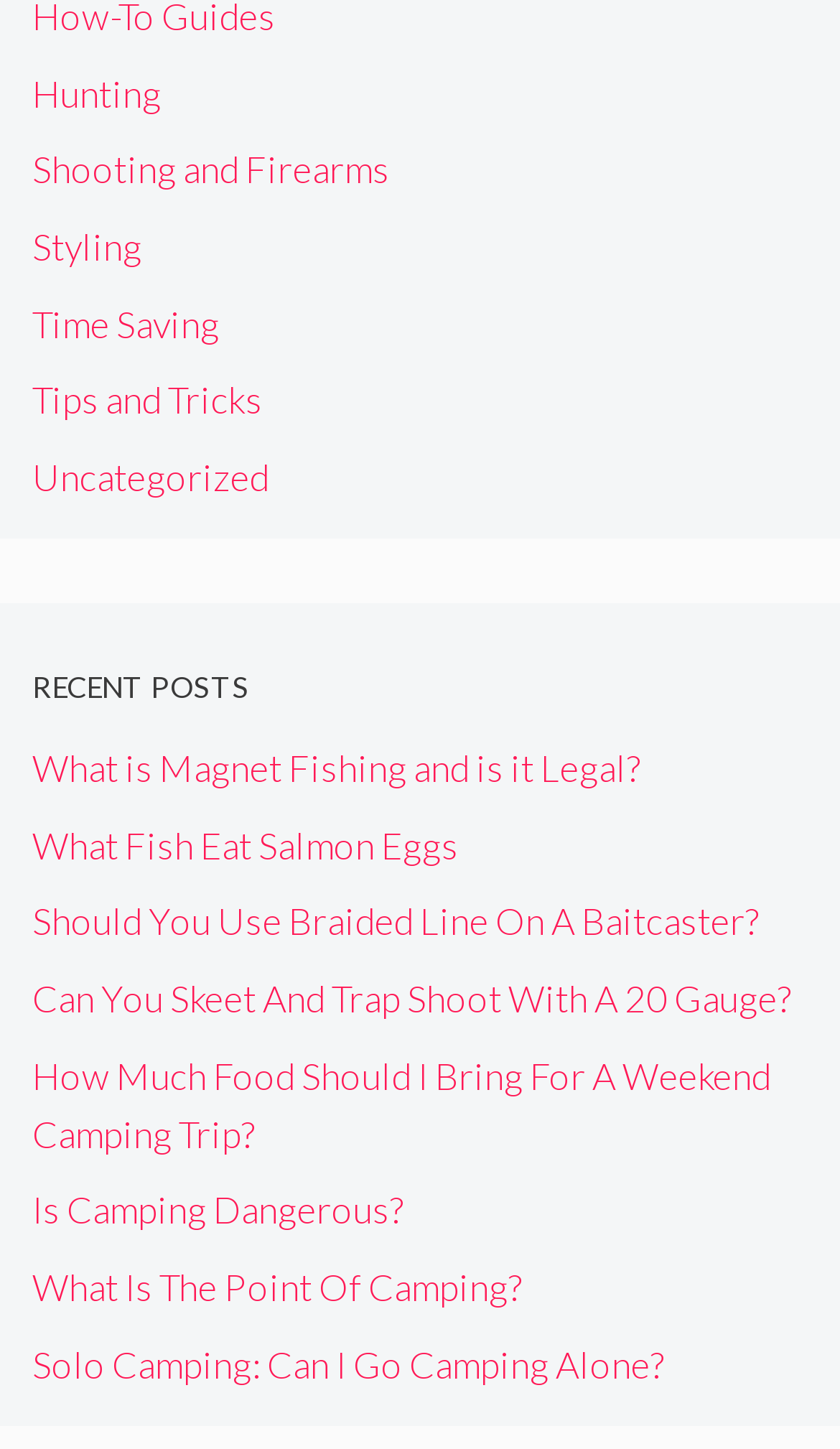How many recent posts are listed?
Please interpret the details in the image and answer the question thoroughly.

I counted the number of links in the 'RECENT POSTS' section and found that there are 8 recent posts listed, including 'What is Magnet Fishing and is it Legal?', 'What Fish Eat Salmon Eggs', and so on.